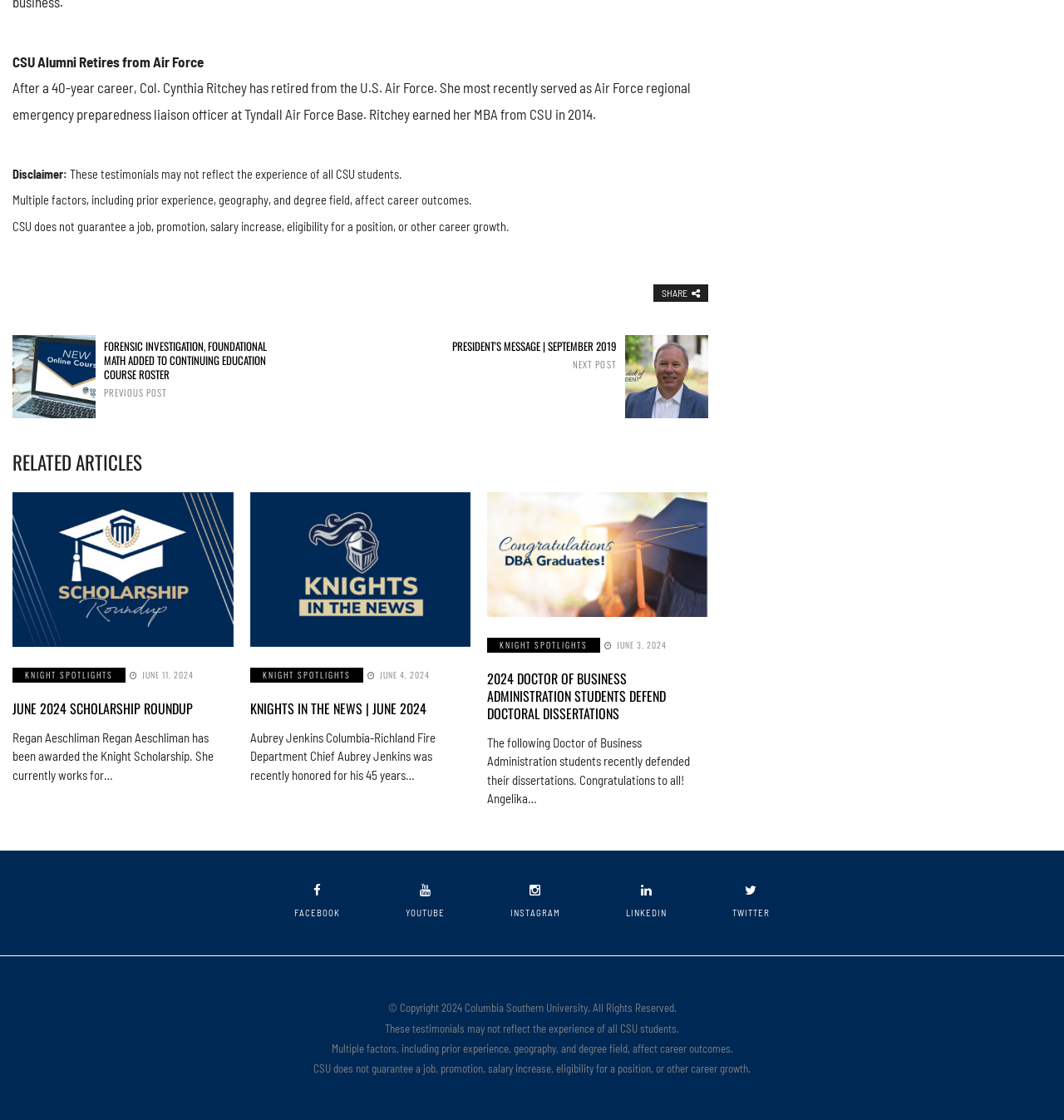Locate the bounding box coordinates of the area to click to fulfill this instruction: "Share this article". The bounding box should be presented as four float numbers between 0 and 1, in the order [left, top, right, bottom].

[0.622, 0.256, 0.646, 0.267]